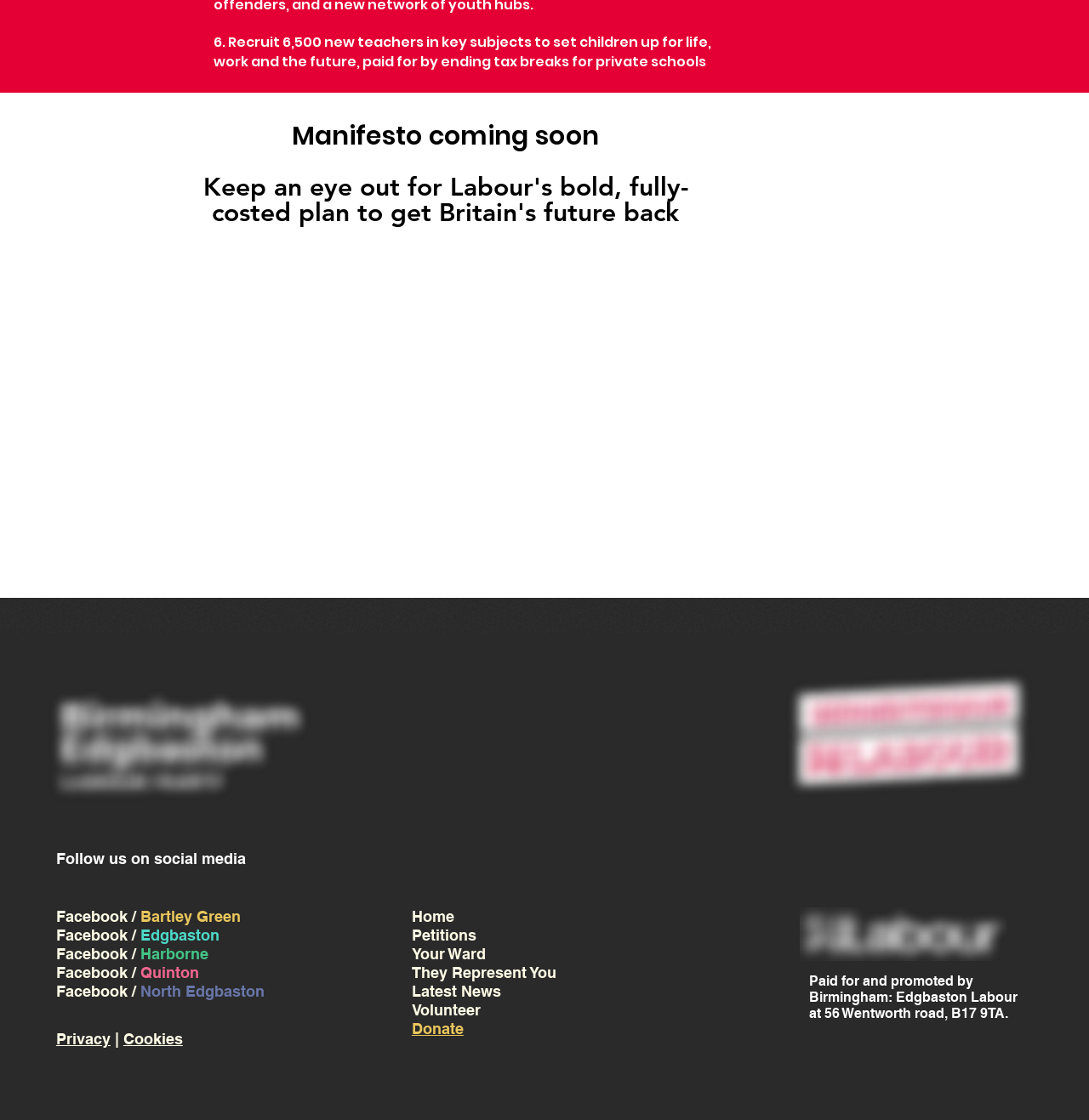What is the name of the image file on the top-left corner of the webpage?
Offer a detailed and exhaustive answer to the question.

The name of the image file on the top-left corner of the webpage is BELP WHite.png, as stated in the image element with ID 388.